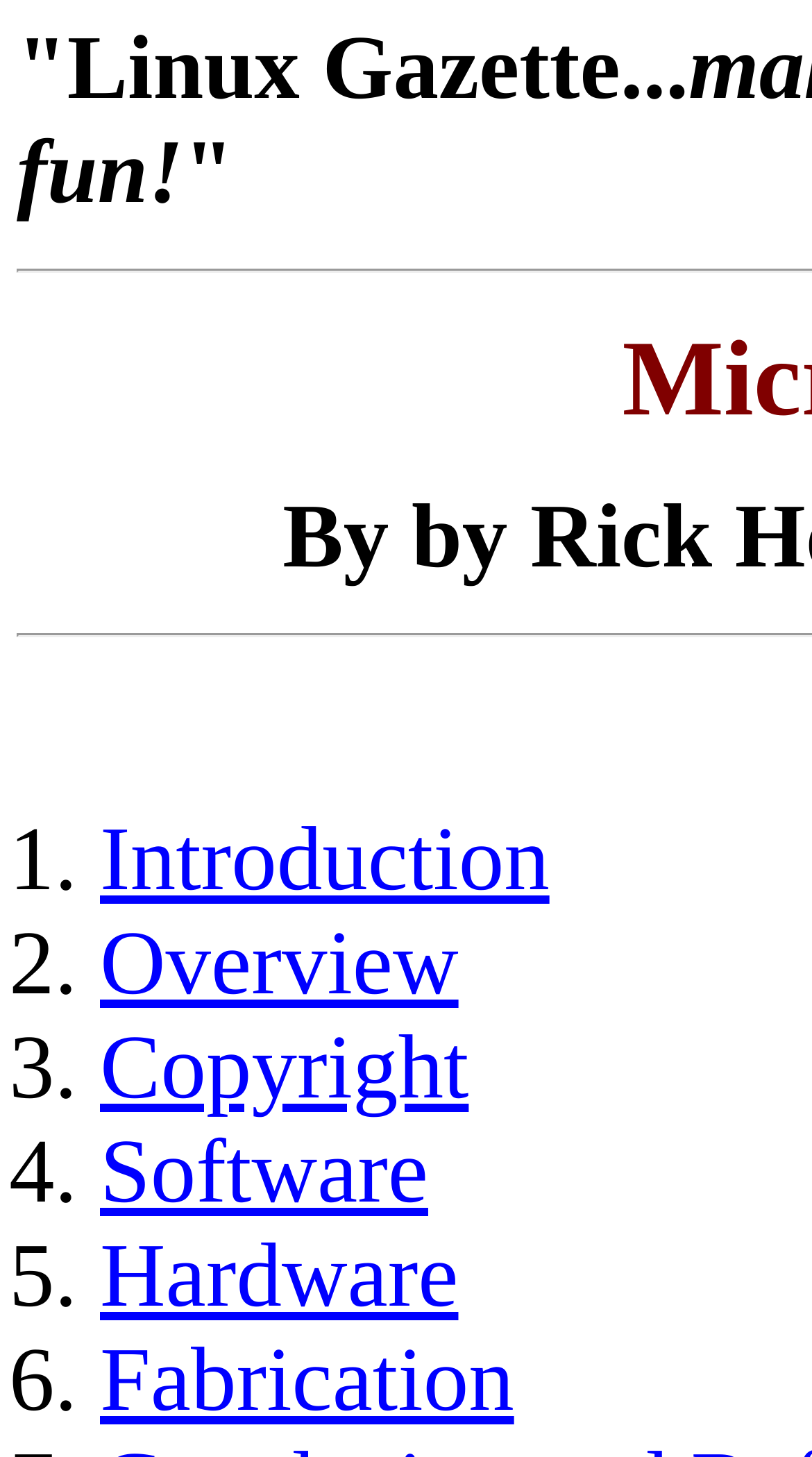What is the topic that comes after 'Overview'?
Please analyze the image and answer the question with as much detail as possible.

The topic that comes after 'Overview' is 'Copyright' because the link element with the text 'Copyright' has a bounding box with y1 coordinate 0.699, which is greater than the y1 coordinate 0.628 of the 'Overview' link element, indicating that it is located below 'Overview' in the vertical direction.